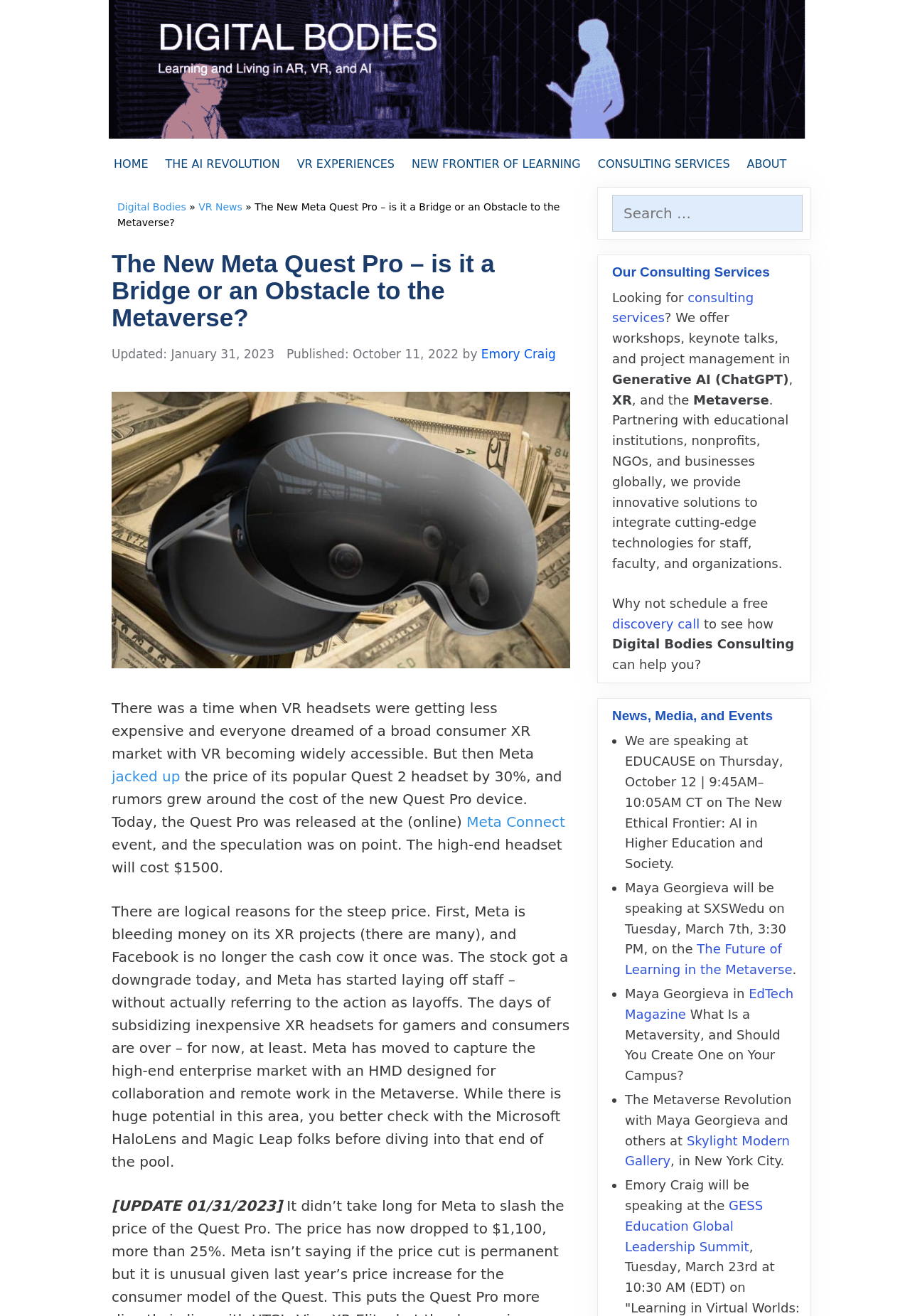What is the price of the Meta Quest Pro?
Answer the question based on the image using a single word or a brief phrase.

$1500